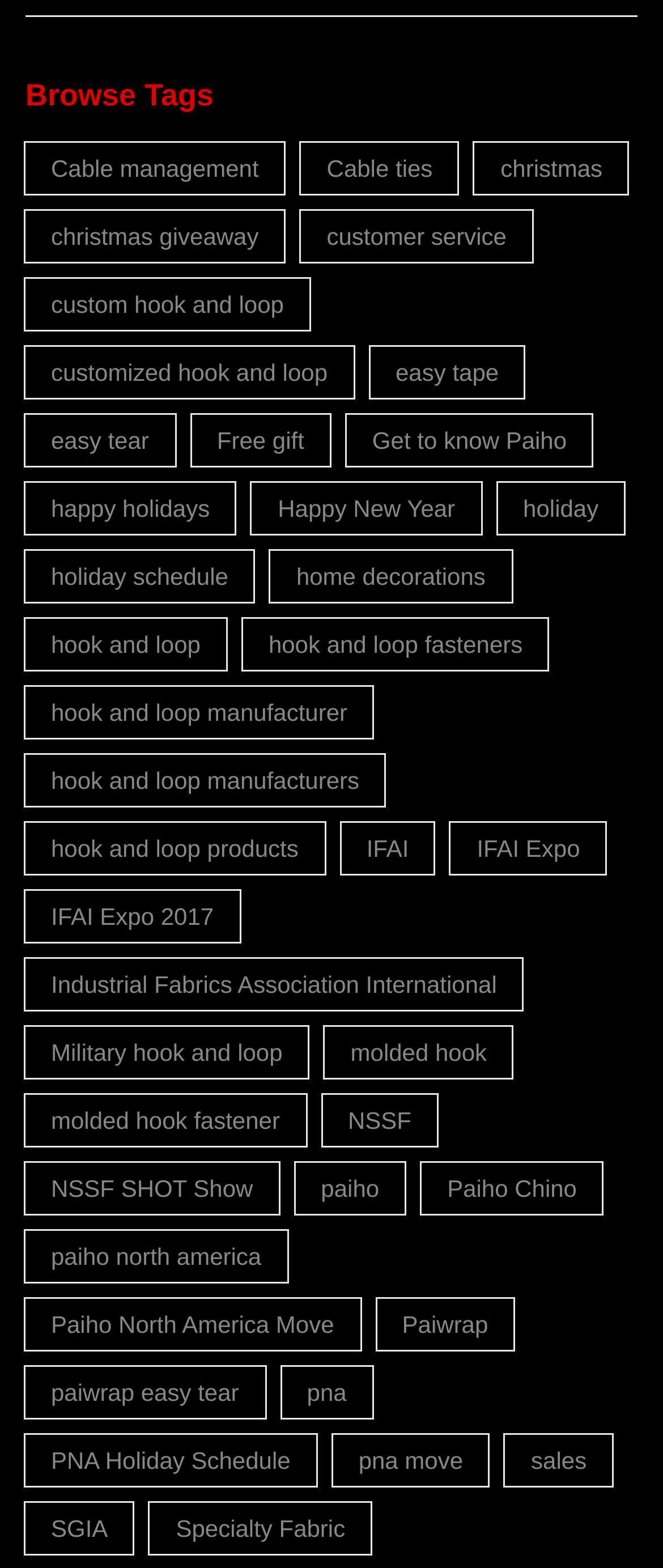What is the purpose of the 'Get to know Paiho' category?
Can you give a detailed and elaborate answer to the question?

The link 'Get to know Paiho (6 items)' suggests that this category is intended to provide information about the company Paiho, such as its history, mission, or values.